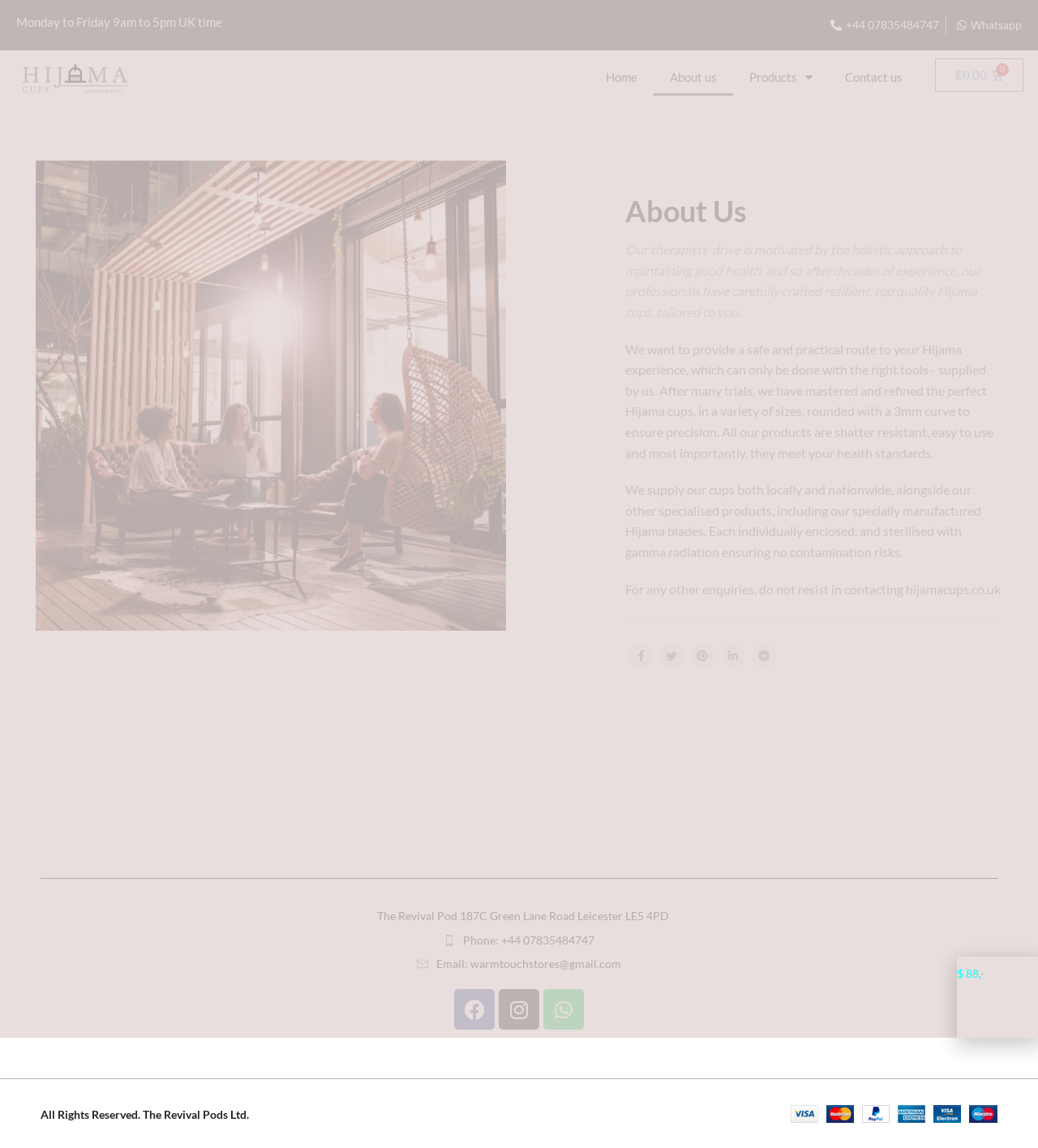Provide the bounding box coordinates of the HTML element this sentence describes: "Facebook". The bounding box coordinates consist of four float numbers between 0 and 1, i.e., [left, top, right, bottom].

[0.438, 0.862, 0.477, 0.897]